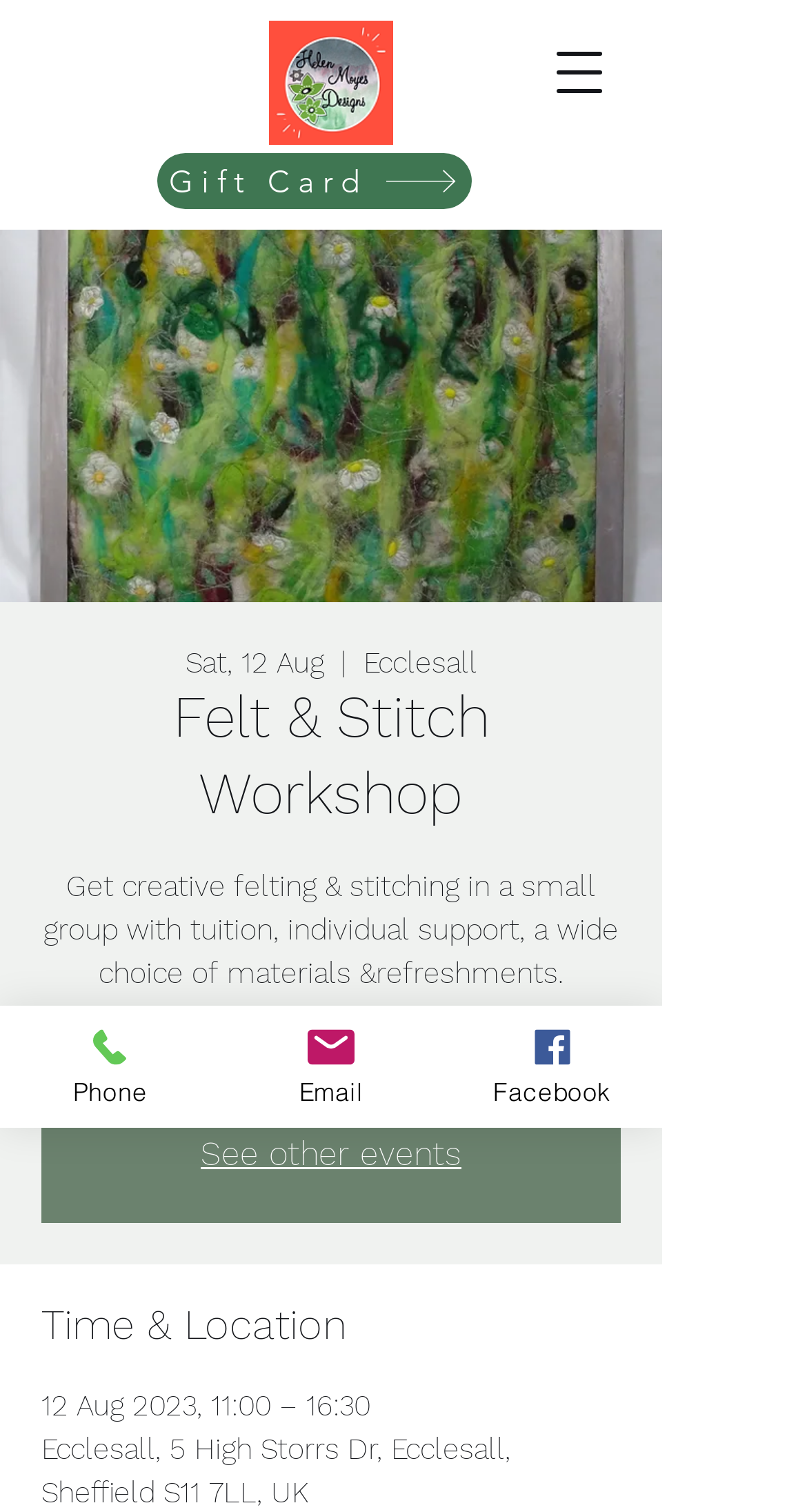Generate an in-depth caption that captures all aspects of the webpage.

This webpage is about a "Felt & Stitch Workshop" organized by Helen Moyes Designs. At the top right corner, there is a button to open a navigation menu. Below it, there is a logo image of Helen Moyes Designs. On the left side, there is a link to a "Gift Card" page, which contains an image of the workshop, and some text describing the event, including the date "Sat, 12 Aug", location "Ecclesall", and a brief description of the workshop.

The main content of the webpage is divided into two sections. The first section has a heading "Felt & Stitch Workshop" and describes the workshop in detail, mentioning that it offers creative felting and stitching in a small group with tuition, individual support, a wide choice of materials, and refreshments. Below this description, there is a notice stating that "Tickets are not on sale". There is also a link to "See other events" on the right side.

The second section has a heading "Time & Location" and provides the details of the event, including the date "12 Aug 2023, 11:00 – 16:30" and the location "Ecclesall, 5 High Storrs Dr, Ecclesall, Sheffield S11 7LL, UK".

At the bottom of the webpage, there are three links to contact the organizer, including "Phone", "Email", and "Facebook", each accompanied by a small icon.